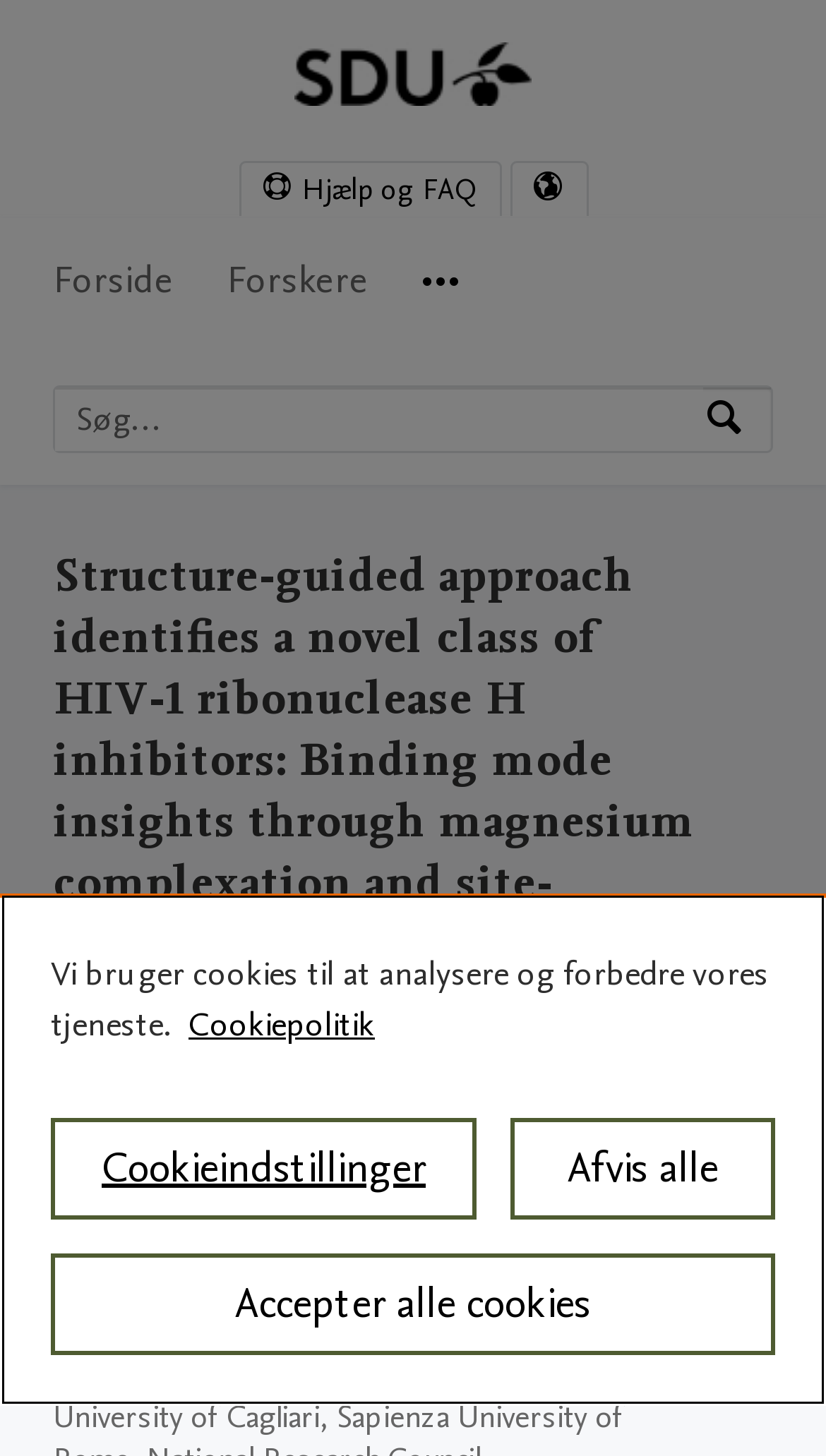Specify the bounding box coordinates (top-left x, top-left y, bottom-right x, bottom-right y) of the UI element in the screenshot that matches this description: University of Cagliari

[0.064, 0.959, 0.387, 0.988]